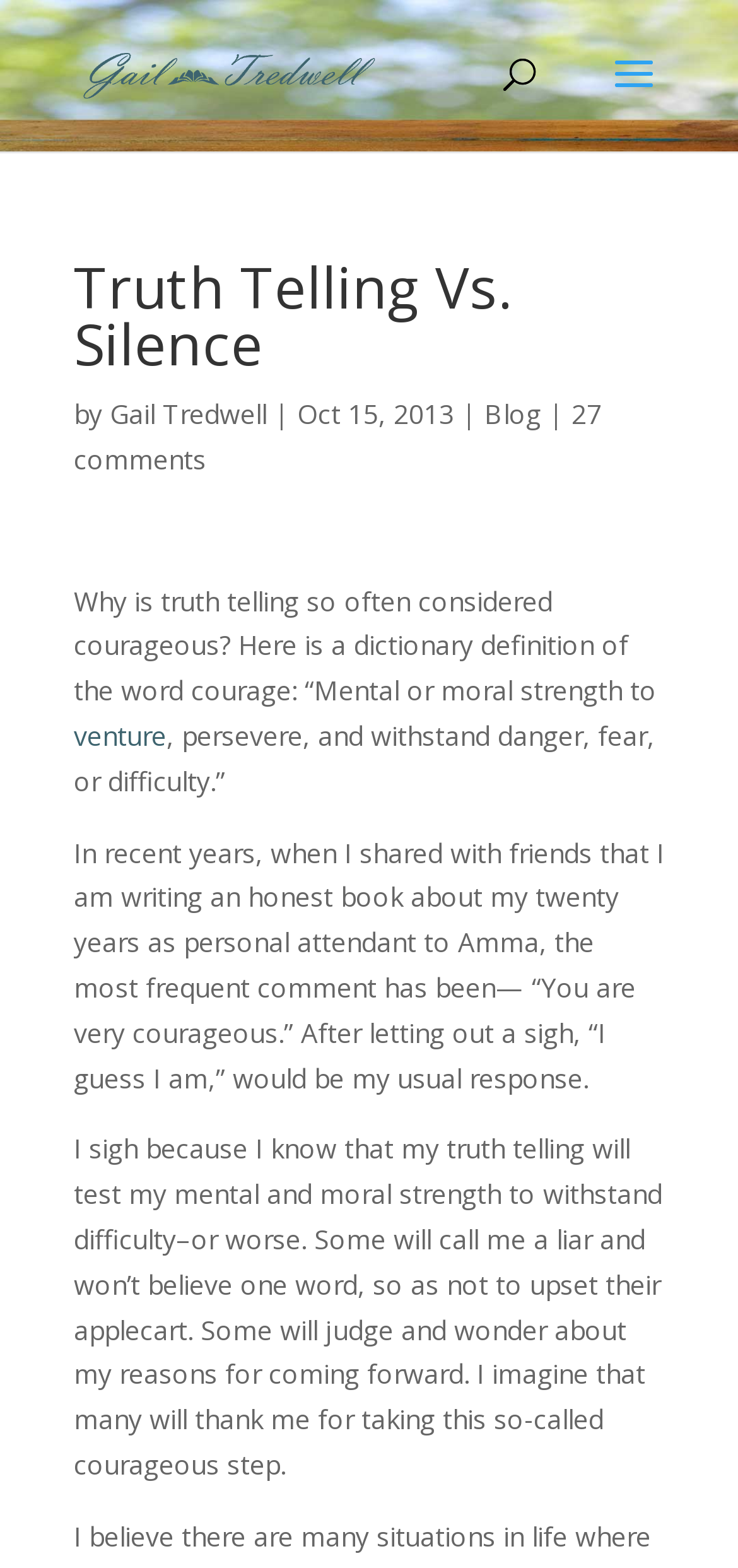Using the provided element description, identify the bounding box coordinates as (top-left x, top-left y, bottom-right x, bottom-right y). Ensure all values are between 0 and 1. Description: Gail Tredwell

[0.149, 0.252, 0.362, 0.275]